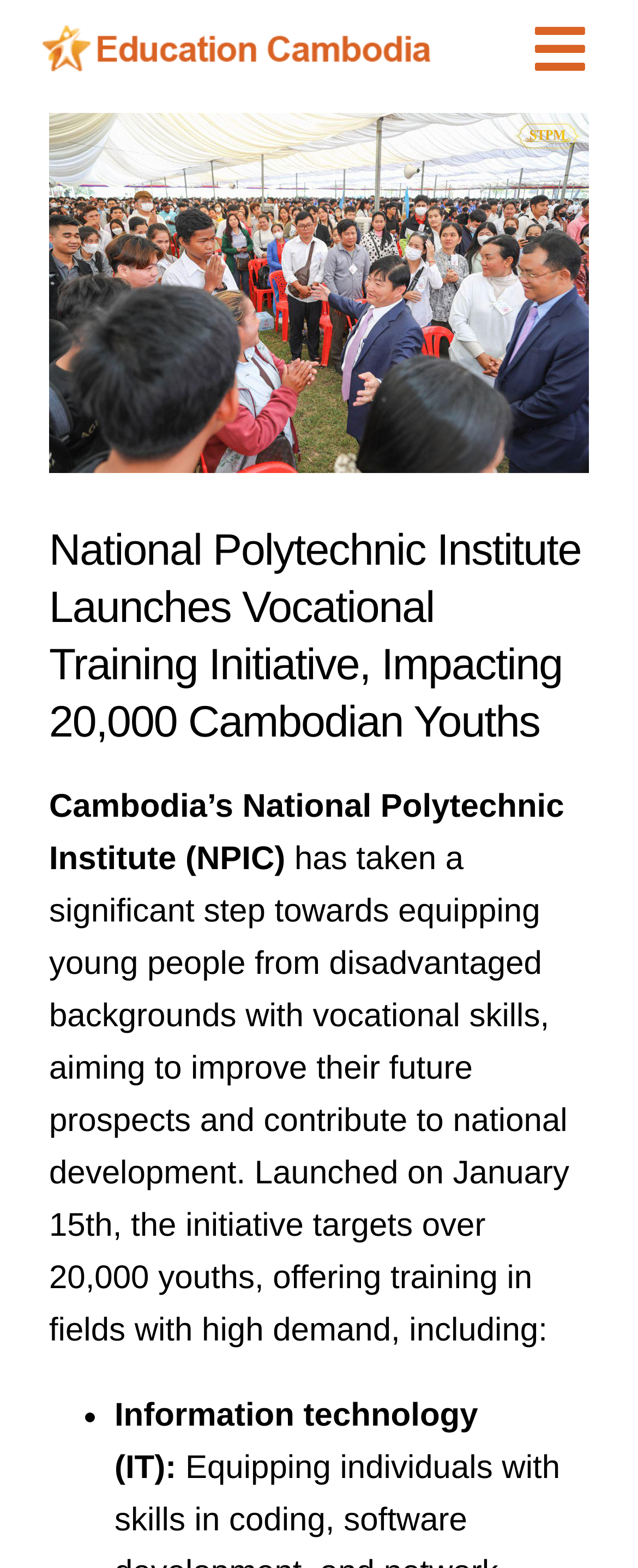Can you find the bounding box coordinates for the UI element given this description: "SUPPORT & DONATE"? Provide the coordinates as four float numbers between 0 and 1: [left, top, right, bottom].

None